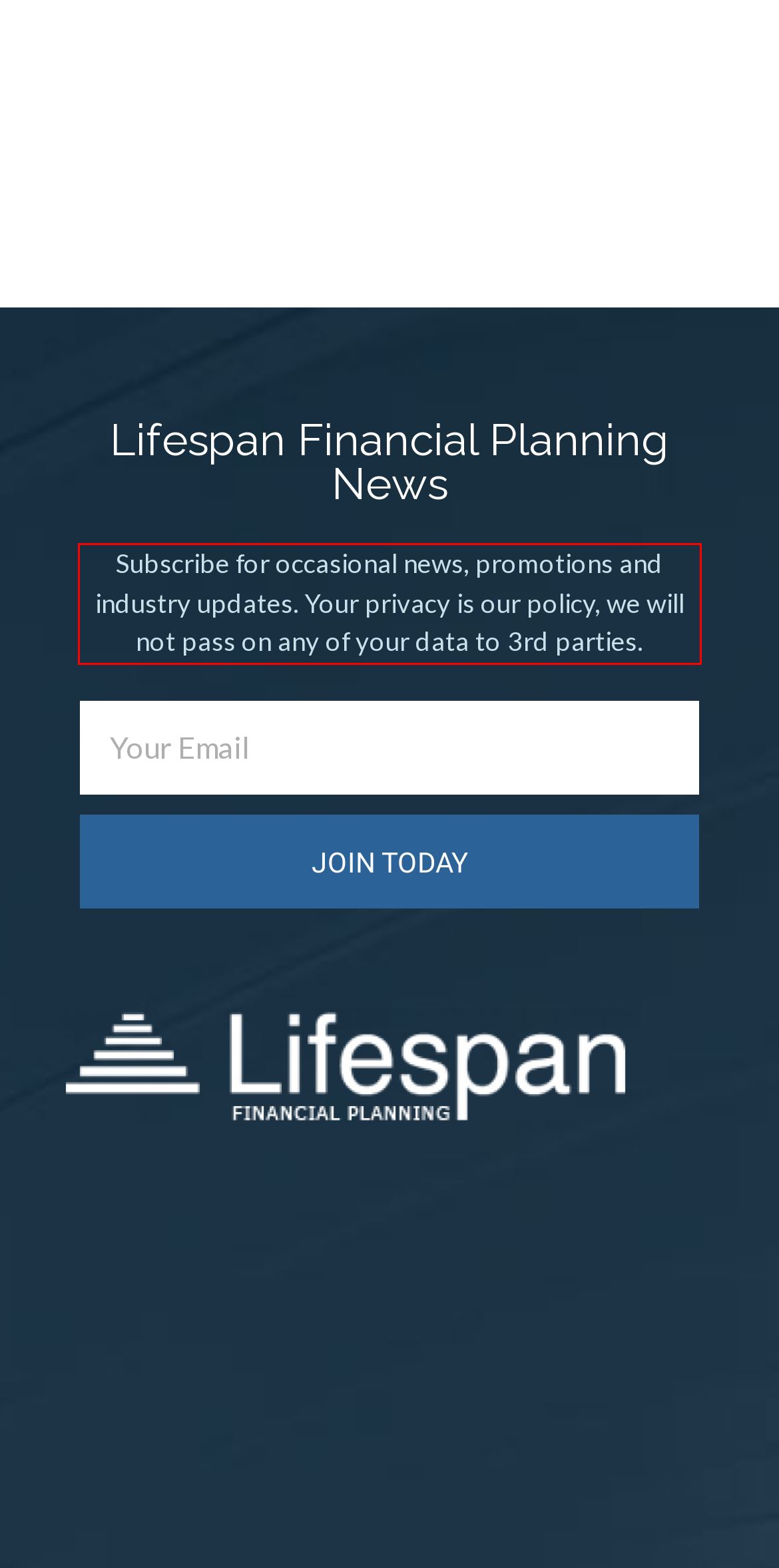You have a screenshot of a webpage, and there is a red bounding box around a UI element. Utilize OCR to extract the text within this red bounding box.

Subscribe for occasional news, promotions and industry updates. Your privacy is our policy, we will not pass on any of your data to 3rd parties.